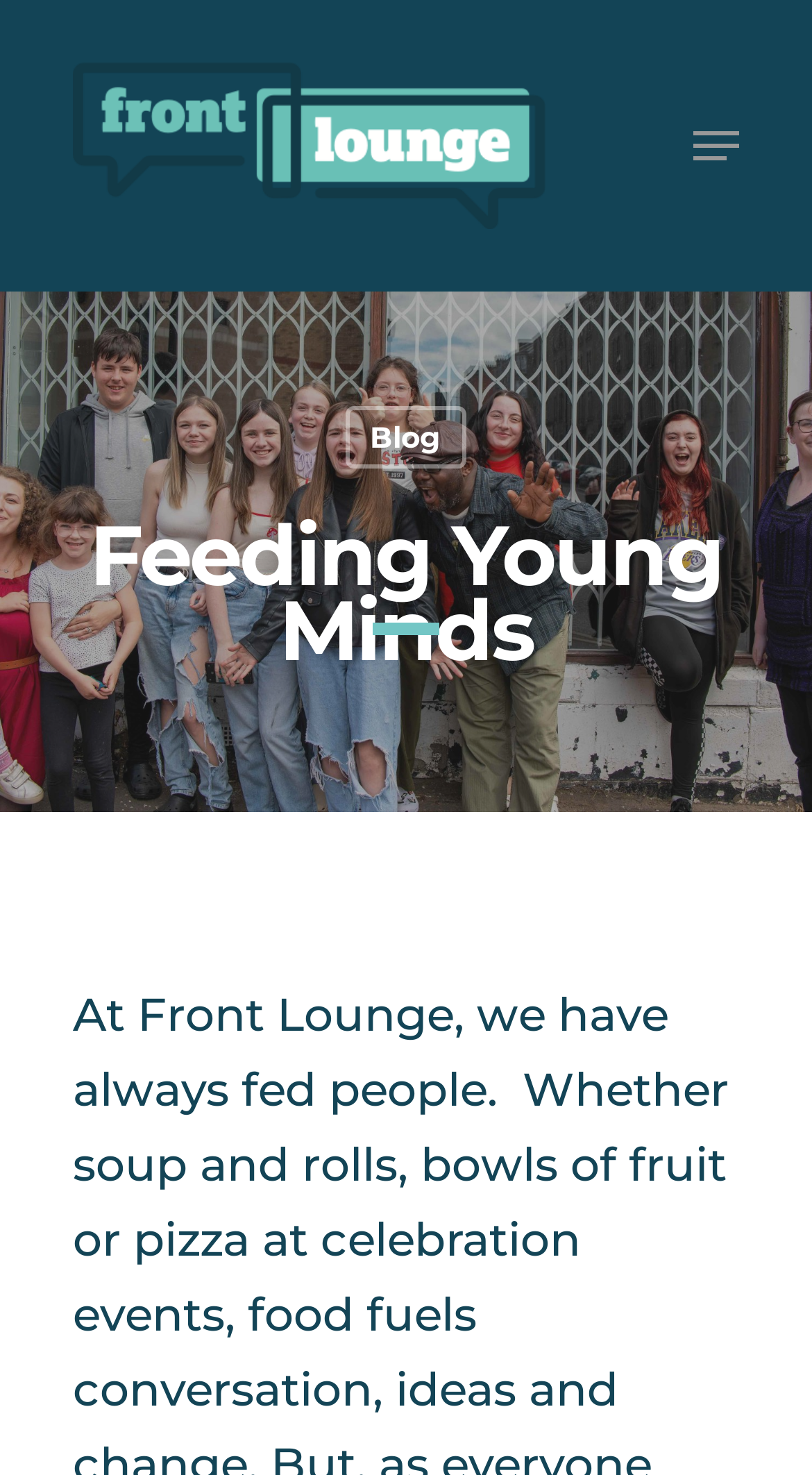Please identify the bounding box coordinates of the element on the webpage that should be clicked to follow this instruction: "read Feeding Young Minds heading". The bounding box coordinates should be given as four float numbers between 0 and 1, formatted as [left, top, right, bottom].

[0.09, 0.323, 0.91, 0.483]